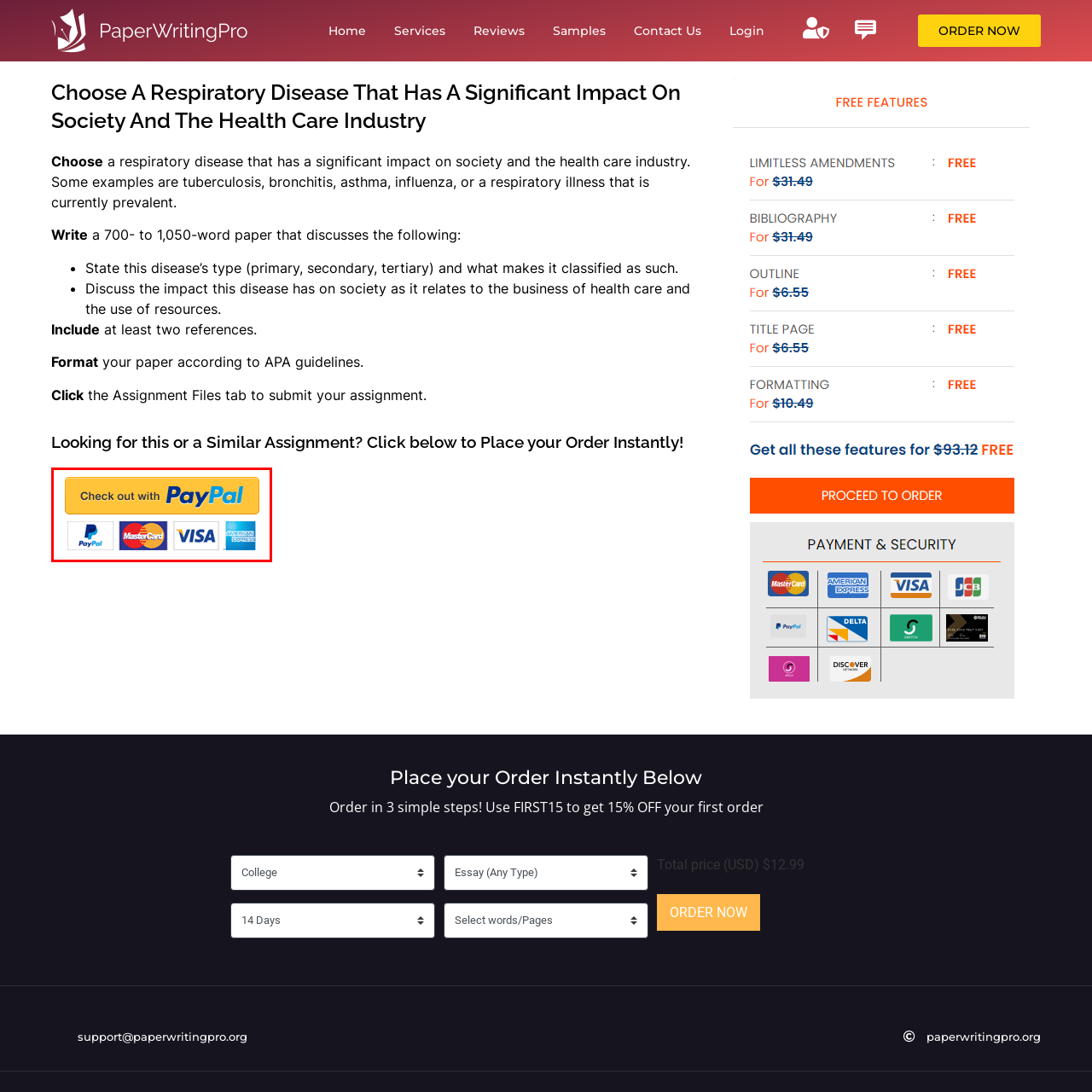Describe in detail the elements and actions shown in the image within the red-bordered area.

The image features a "Check out with PayPal" button, prominently displayed as a means of completing a purchase. The top section of the button showcases the PayPal logo alongside the text "Check out with PayPal," signifying a straightforward and secure payment option. Beneath this, there are recognizable icons representing other payment methods, including MasterCard, Visa, and American Express, indicating that these are also accepted forms of payment. This design emphasizes convenience and security for users looking to finalize their transactions effortlessly.